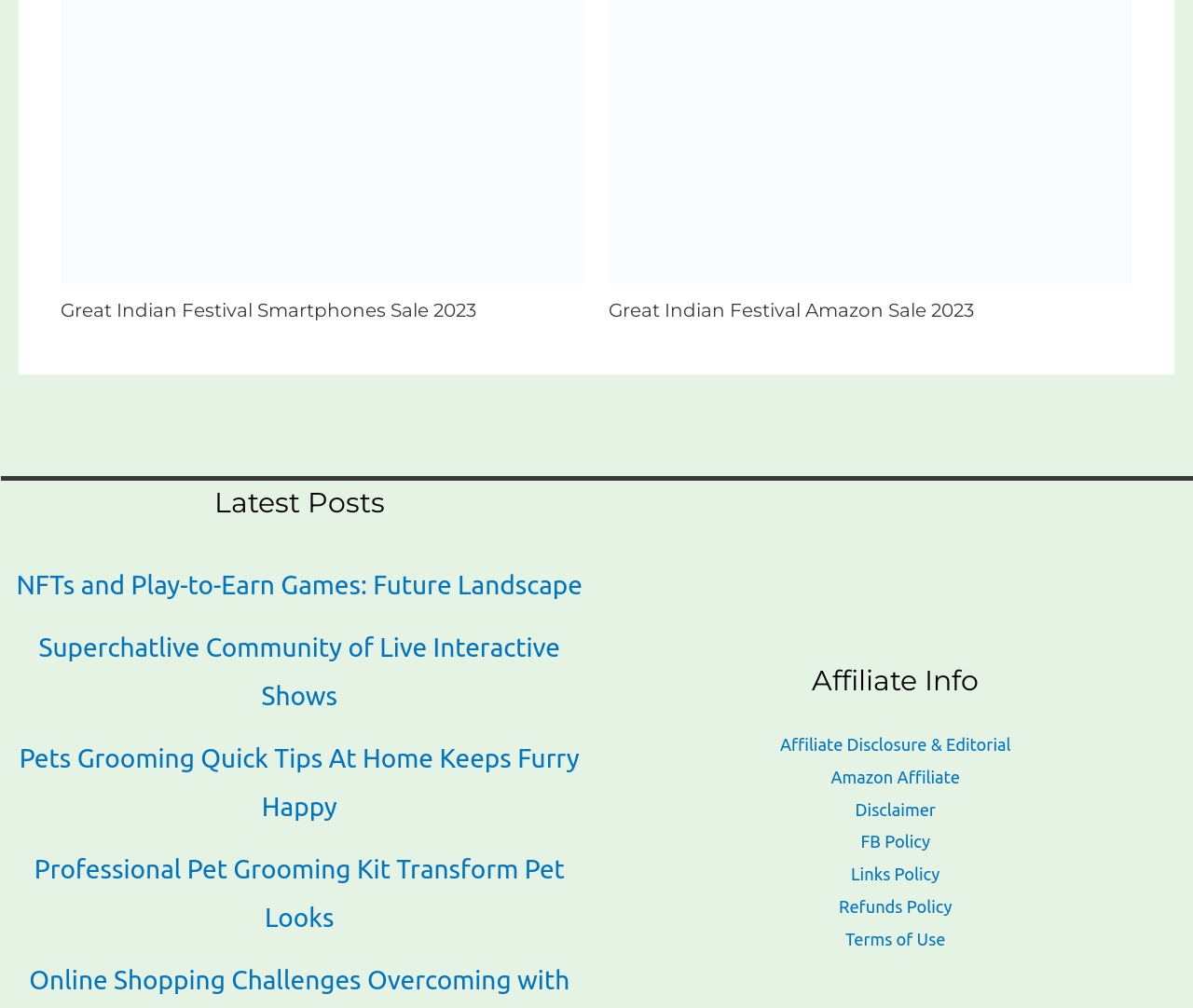Provide a brief response to the question below using one word or phrase:
What is the theme of the top-left section?

Sale